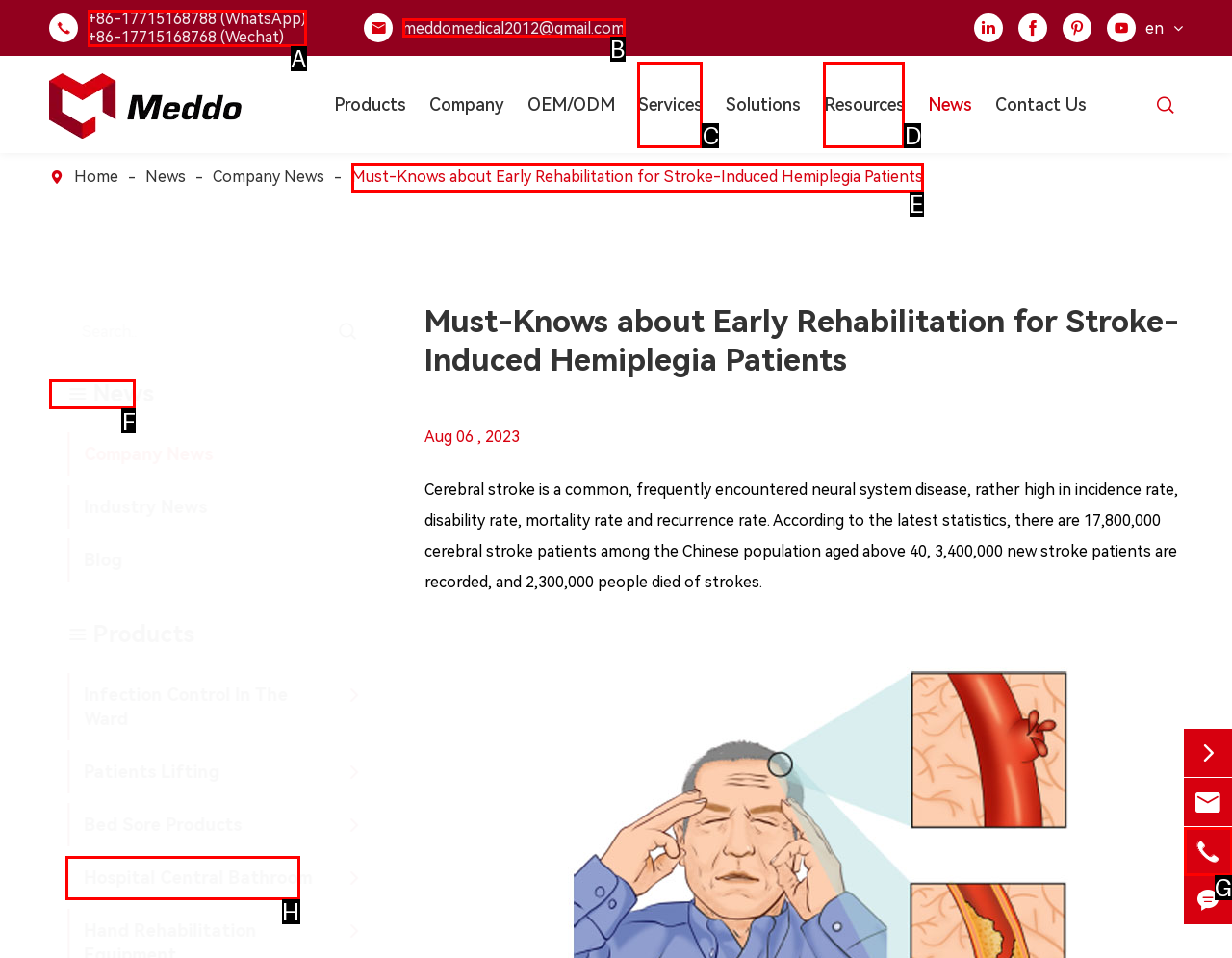Identify the appropriate lettered option to execute the following task: Check latest news
Respond with the letter of the selected choice.

F